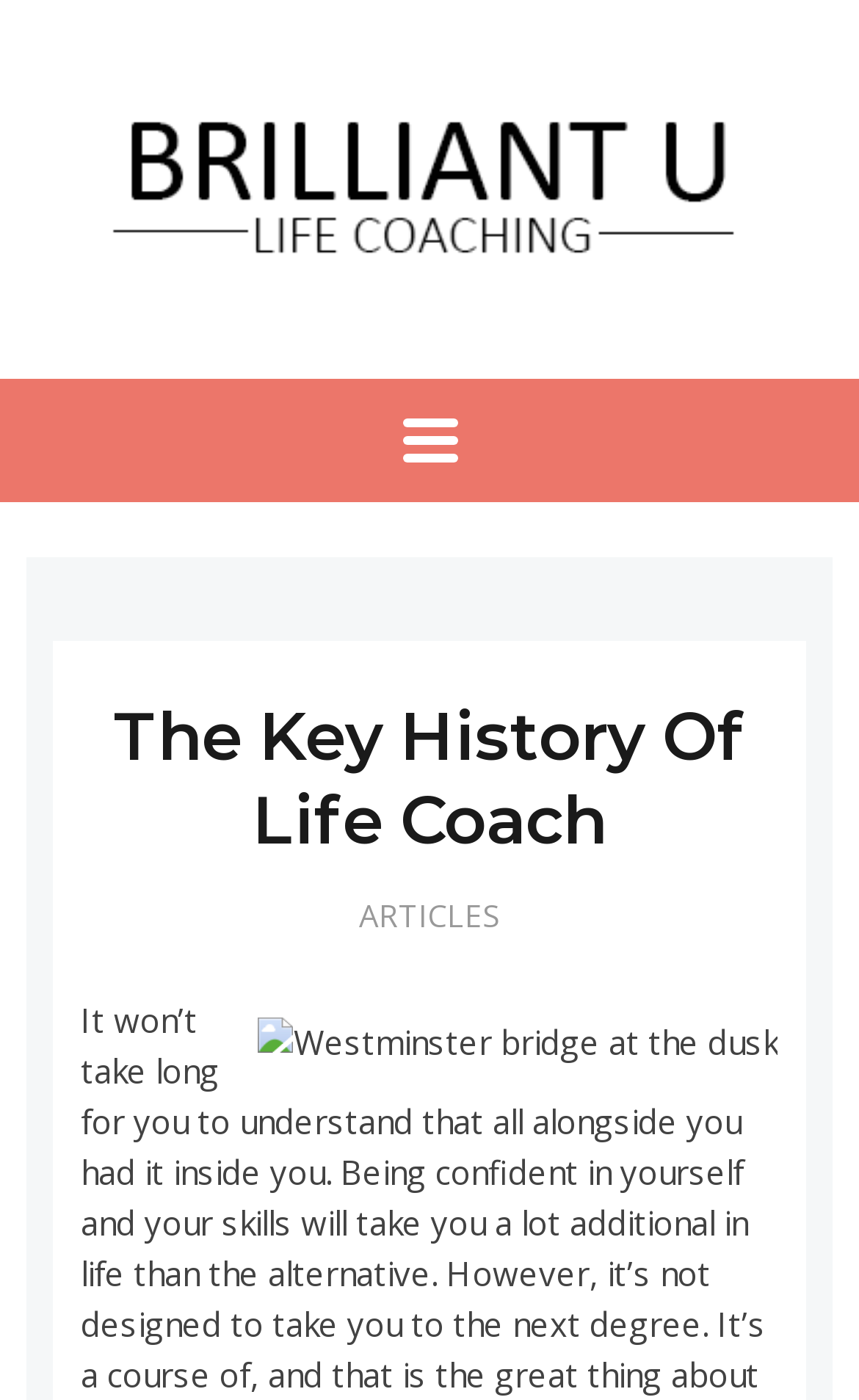Kindly respond to the following question with a single word or a brief phrase: 
What is the theme of the background image?

Westminster bridge at dusk